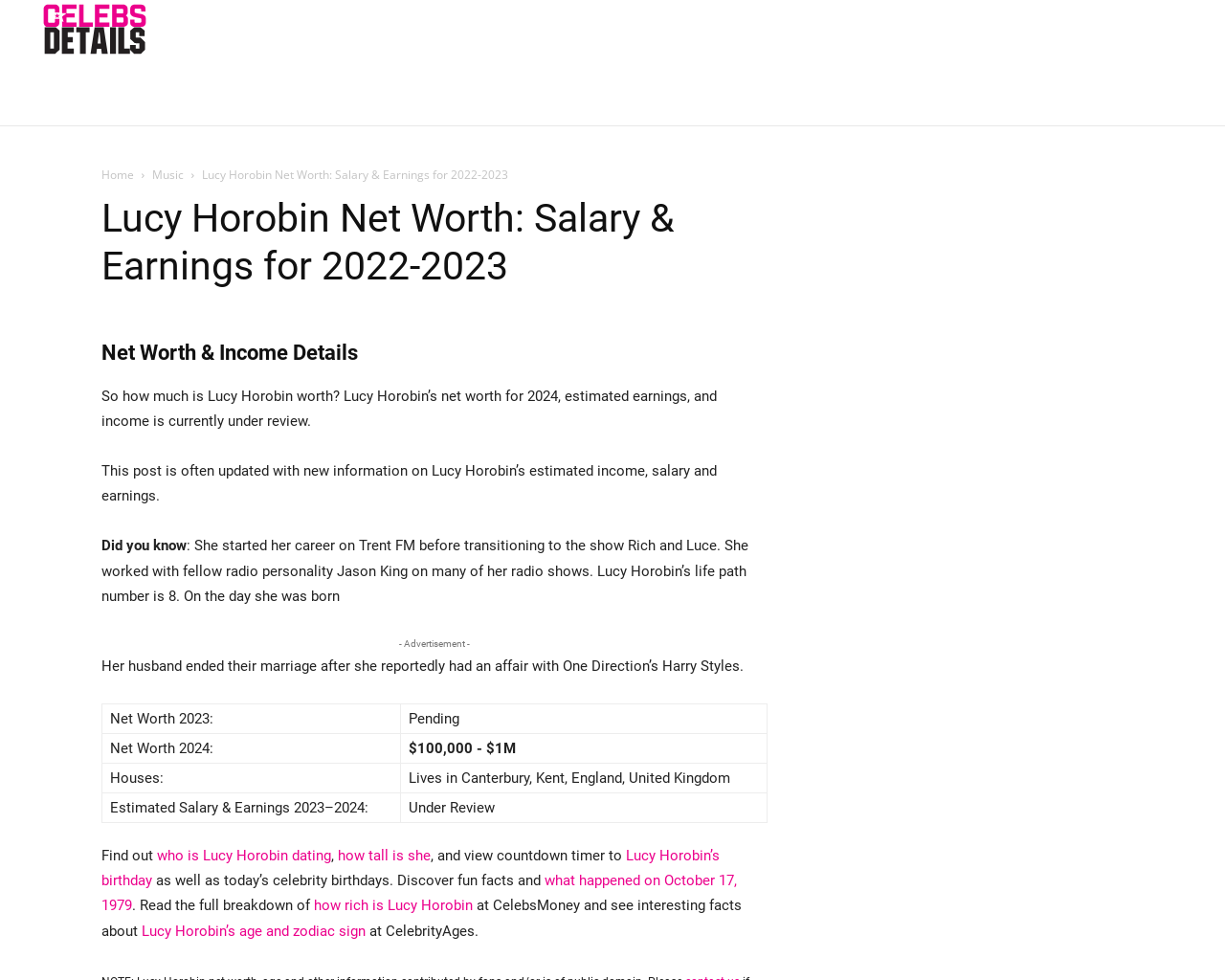Determine the coordinates of the bounding box for the clickable area needed to execute this instruction: "Click on Lucy Horobin Net Worth: Salary & Earnings for 2022-2023".

[0.165, 0.17, 0.415, 0.187]